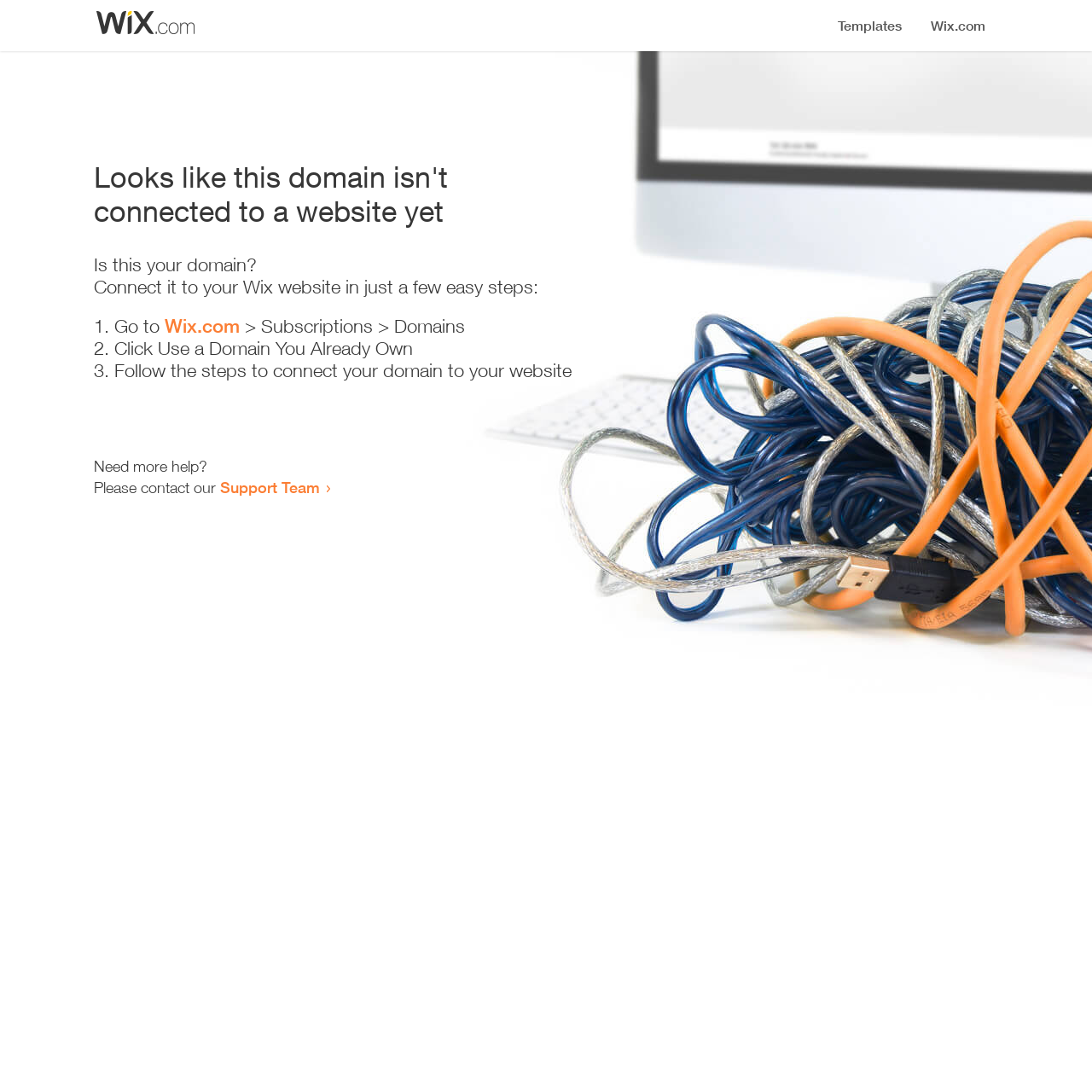From the webpage screenshot, predict the bounding box of the UI element that matches this description: "Wix.com".

[0.151, 0.288, 0.22, 0.309]